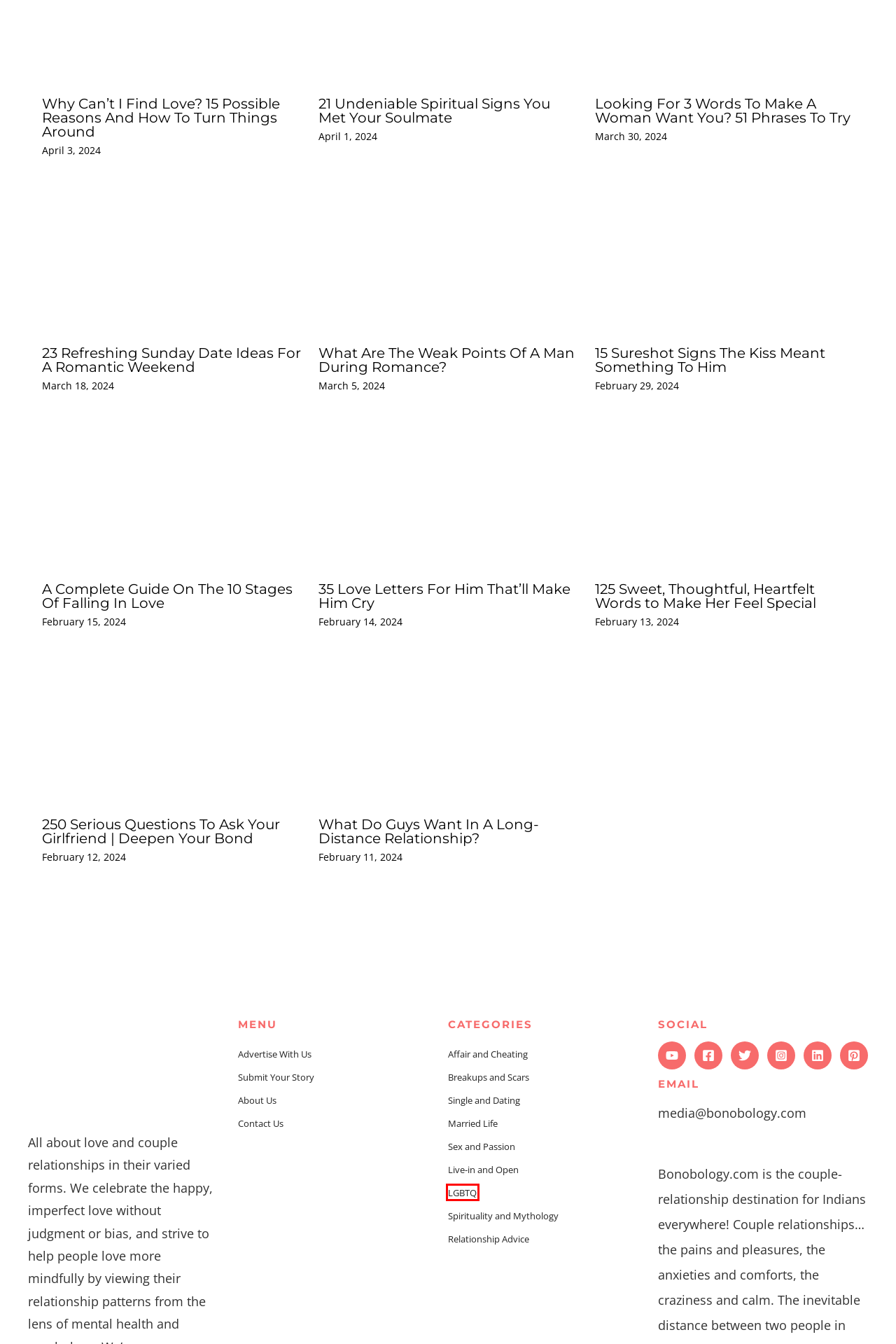You have a screenshot of a webpage with a red bounding box around an element. Identify the webpage description that best fits the new page that appears after clicking the selected element in the red bounding box. Here are the candidates:
A. 35 Love Letters For Him That'll Make Him Cry
B. LGBTQ, Sexual Identities, Sexual Orientation and Much More
C. 21 Undeniable Spiritual Signs You Met Your Soulmate
D. 15 Sureshot Signs The Kiss Meant Something To Him
E. Contact Us - Bonobology.com
F. 250 Serious Questions To Ask Your Girlfriend | Deepen Your Bond
G. Live-in and Open Relationships, Open Marriages, Premarital Relationships
H. Relationship Advice By Experts, Get Help, Support and Counselling

B